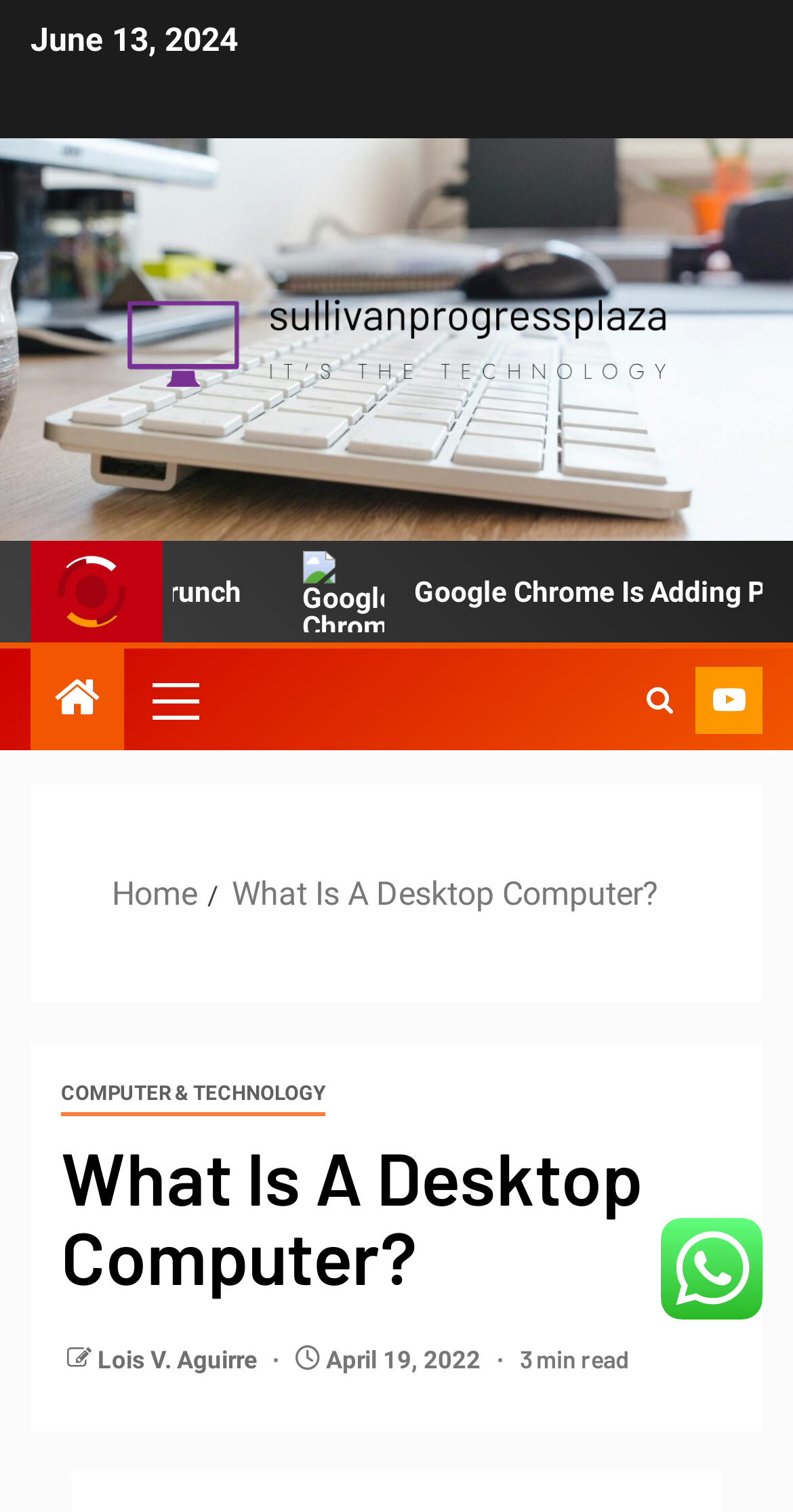Identify the bounding box coordinates for the UI element described as follows: What Is A Desktop Computer?. Use the format (top-left x, top-left y, bottom-right x, bottom-right y) and ensure all values are floating point numbers between 0 and 1.

[0.292, 0.578, 0.831, 0.603]